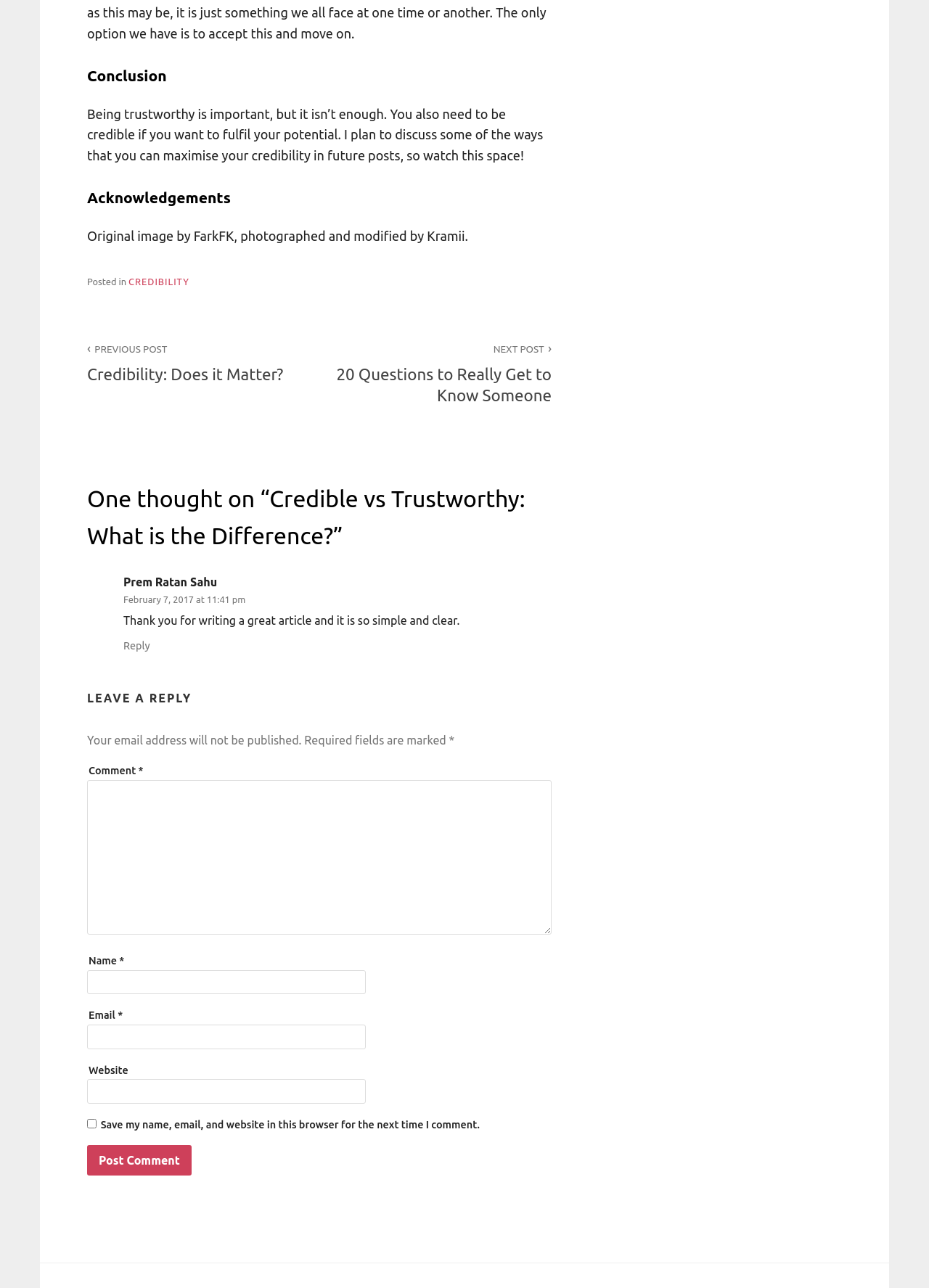Given the description "Reply", determine the bounding box of the corresponding UI element.

[0.133, 0.497, 0.161, 0.506]